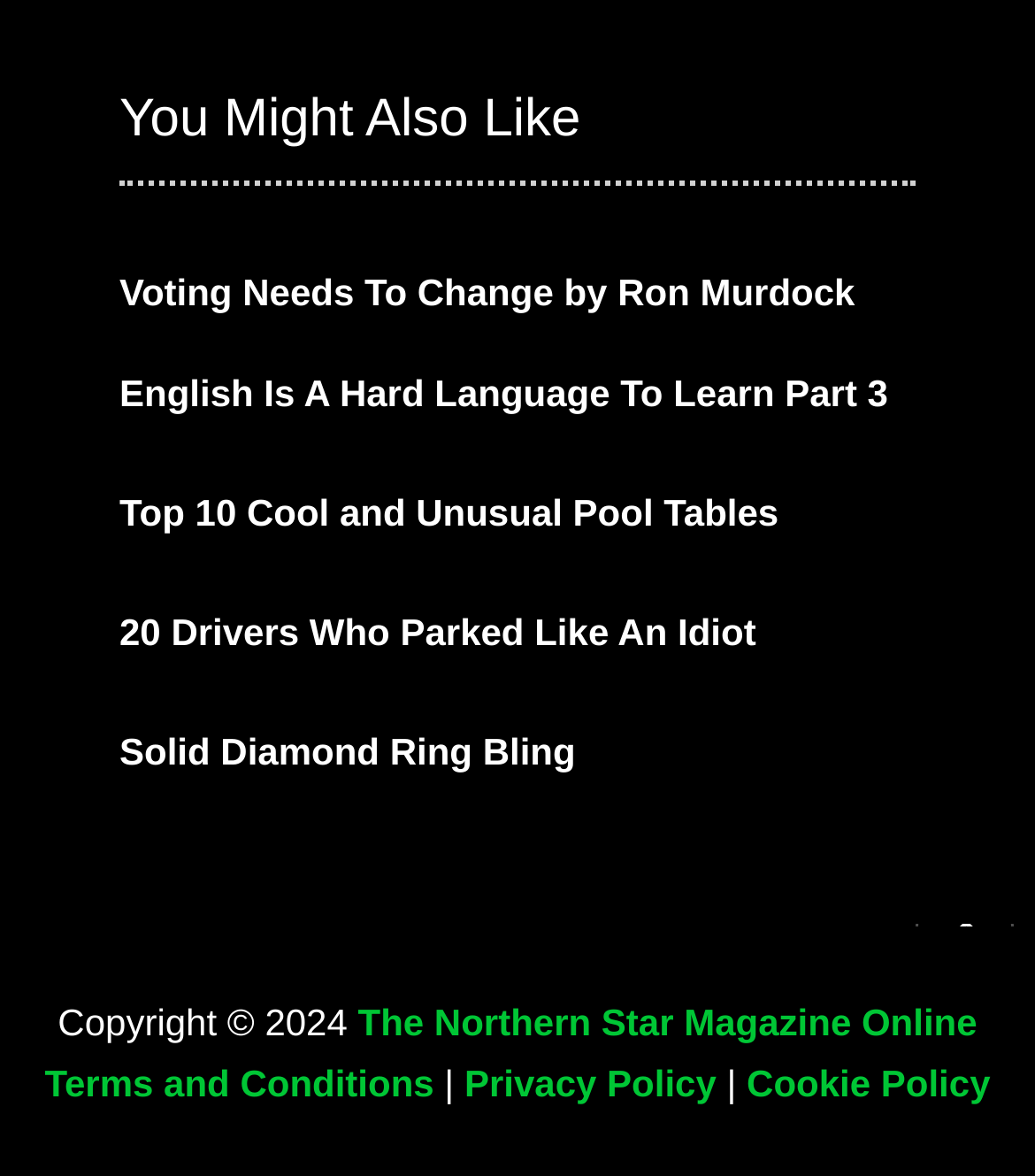Pinpoint the bounding box coordinates for the area that should be clicked to perform the following instruction: "Read 'Terms and Conditions'".

[0.043, 0.903, 0.419, 0.939]